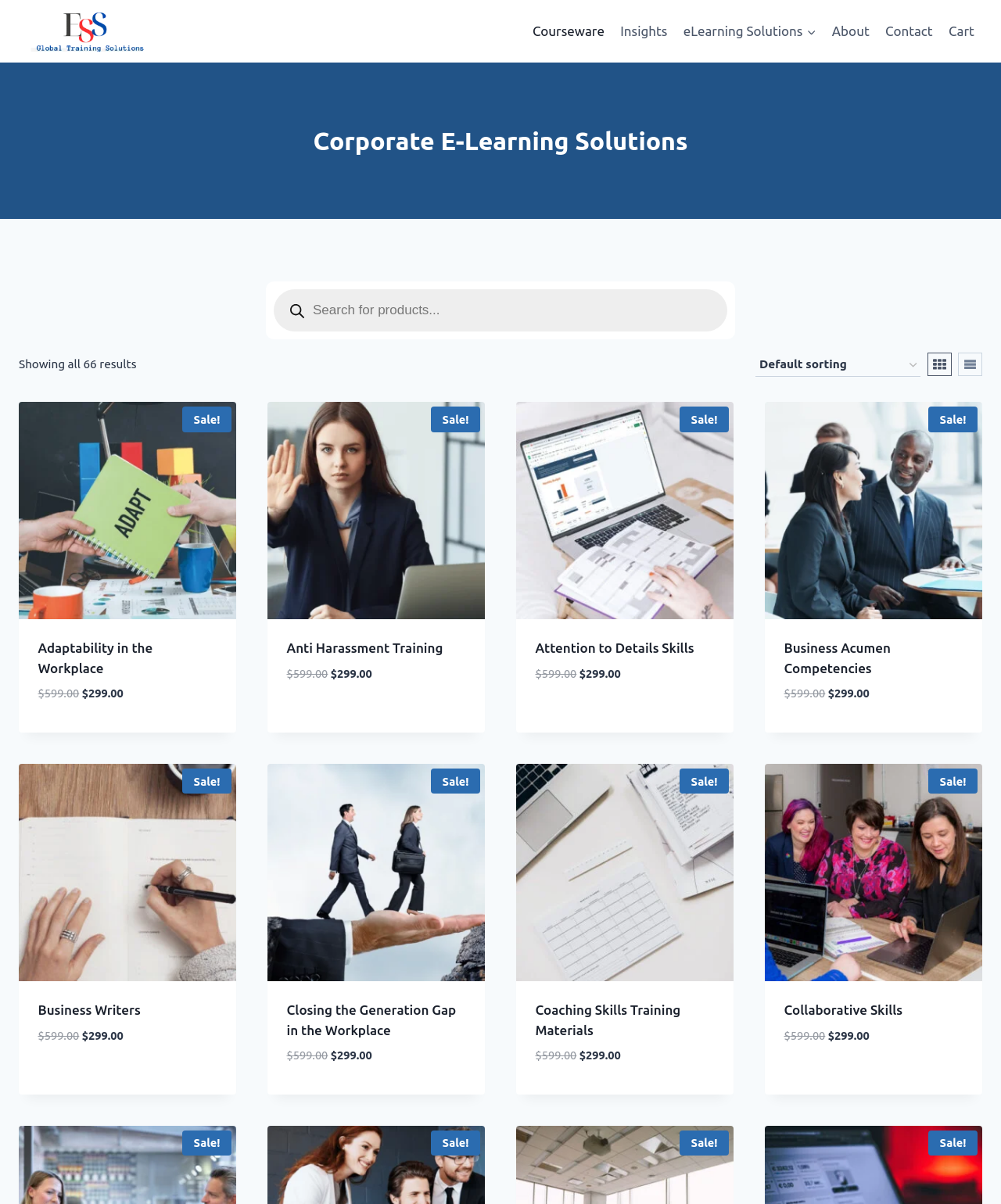Identify the bounding box coordinates of the clickable section necessary to follow the following instruction: "View insights". The coordinates should be presented as four float numbers from 0 to 1, i.e., [left, top, right, bottom].

[0.612, 0.011, 0.675, 0.041]